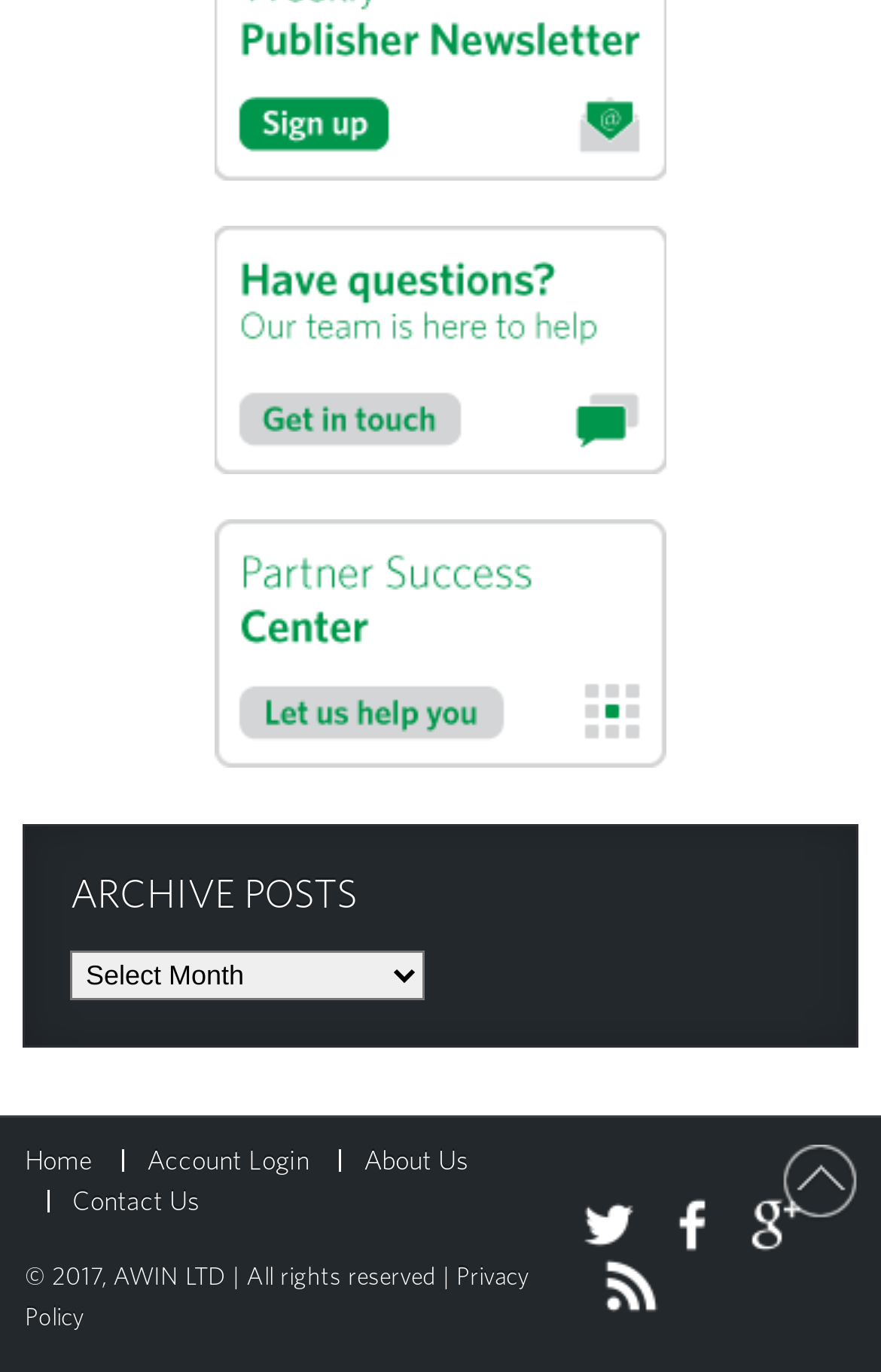Find the bounding box of the element with the following description: "alt="questions contact us"". The coordinates must be four float numbers between 0 and 1, formatted as [left, top, right, bottom].

[0.244, 0.324, 0.756, 0.35]